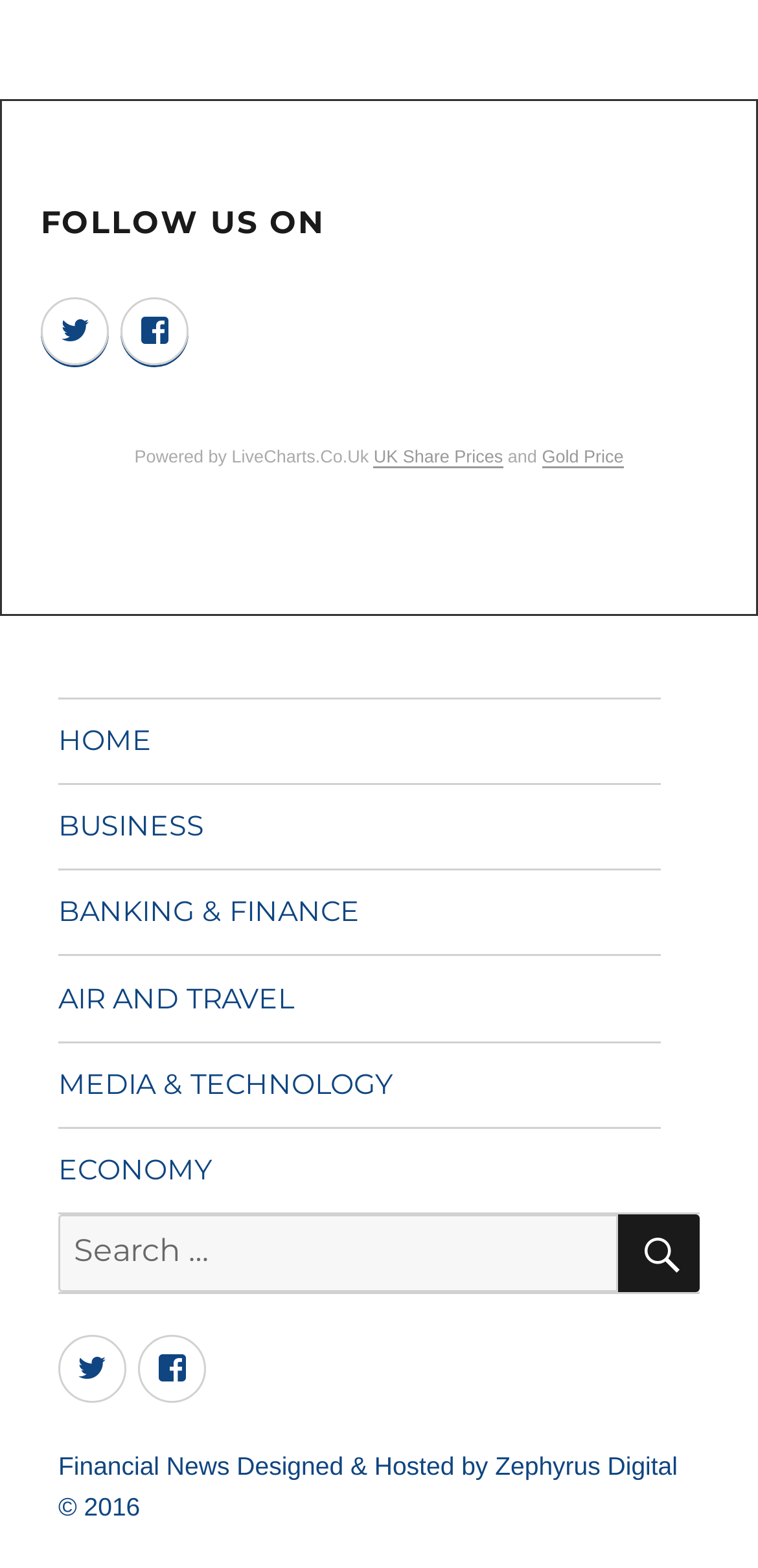How many social media links are in the sidebar?
Please provide a single word or phrase in response based on the screenshot.

2